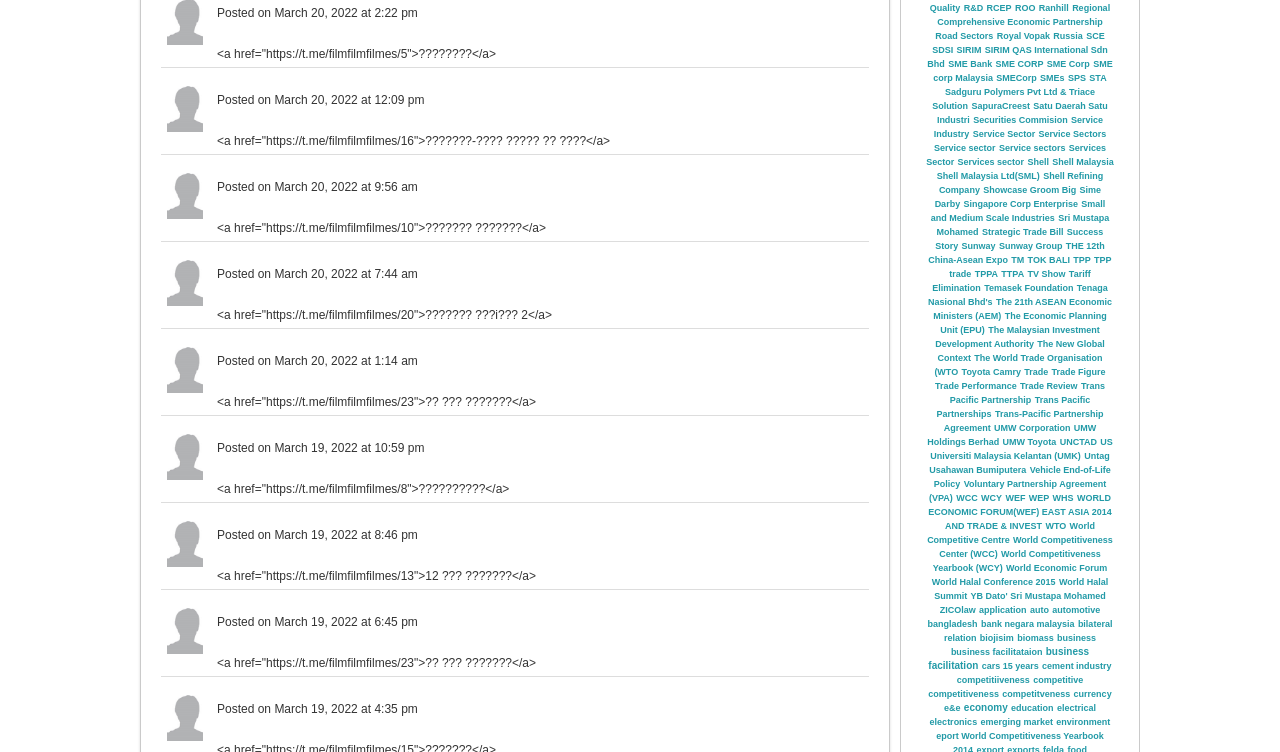Please identify the bounding box coordinates of the element's region that I should click in order to complete the following instruction: "Click the link to filmfilmfilmes/5". The bounding box coordinates consist of four float numbers between 0 and 1, i.e., [left, top, right, bottom].

[0.169, 0.062, 0.388, 0.083]